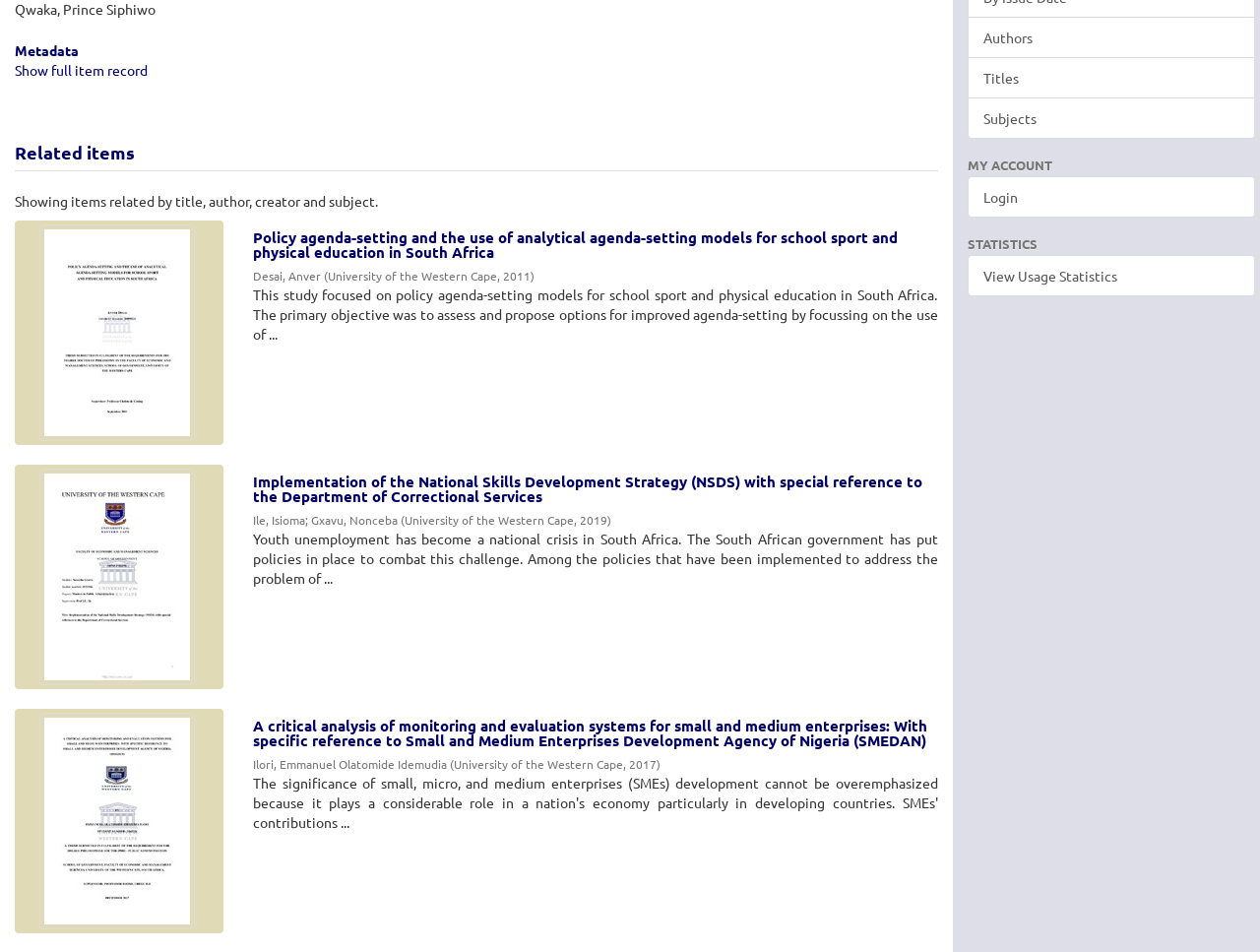Bounding box coordinates are to be given in the format (top-left x, top-left y, bottom-right x, bottom-right y). All values must be floating point numbers between 0 and 1. Provide the bounding box coordinate for the UI element described as: View Usage Statistics

[0.768, 0.268, 0.996, 0.311]